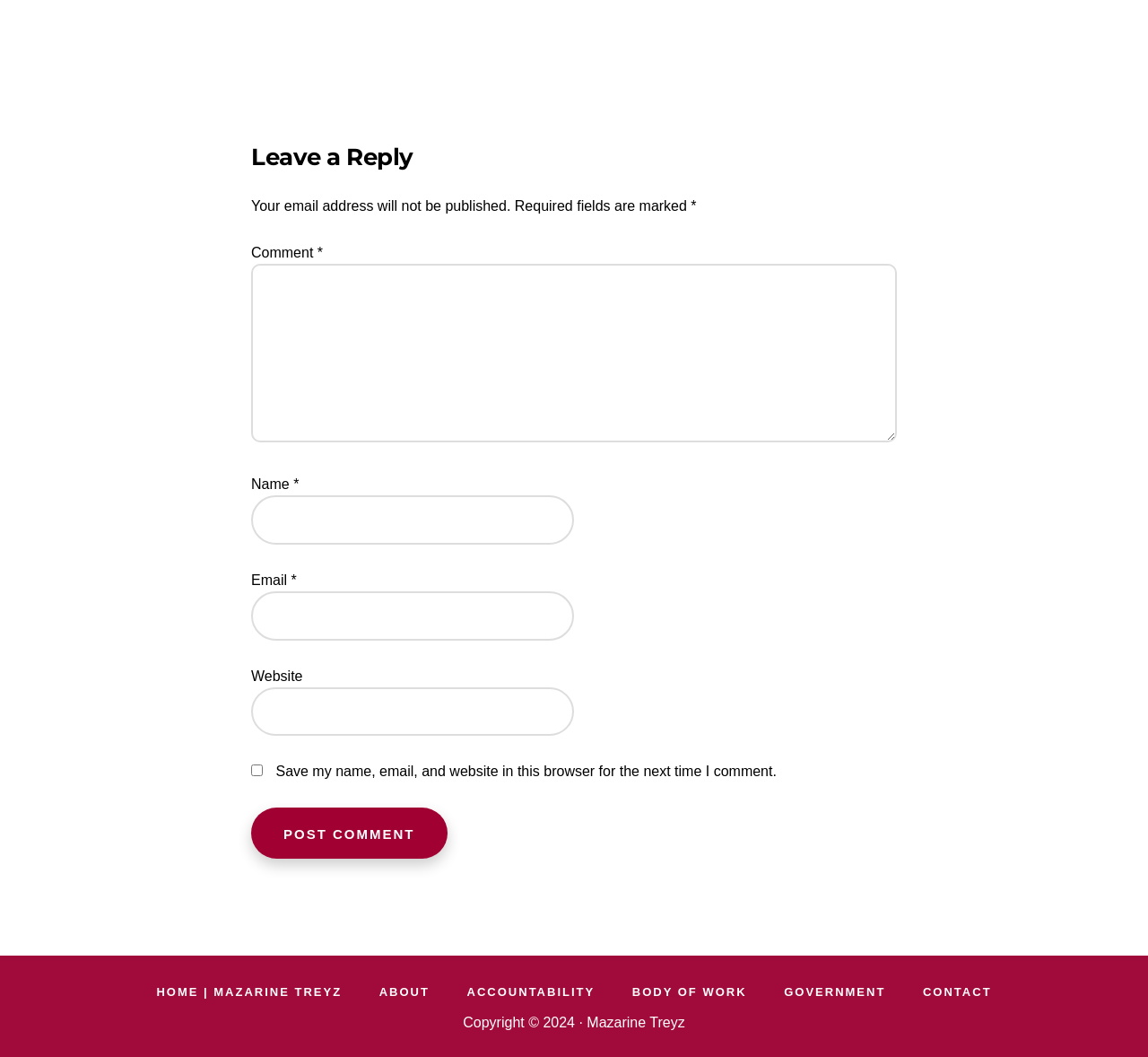Examine the screenshot and answer the question in as much detail as possible: What is the function of the checkbox 'Save my name, email, and website in this browser for the next time I comment'?

The checkbox allows users to save their name, email, and website information in their browser for future comments. This means that if a user checks this box, they will not have to re-enter their information every time they want to leave a comment on the website.